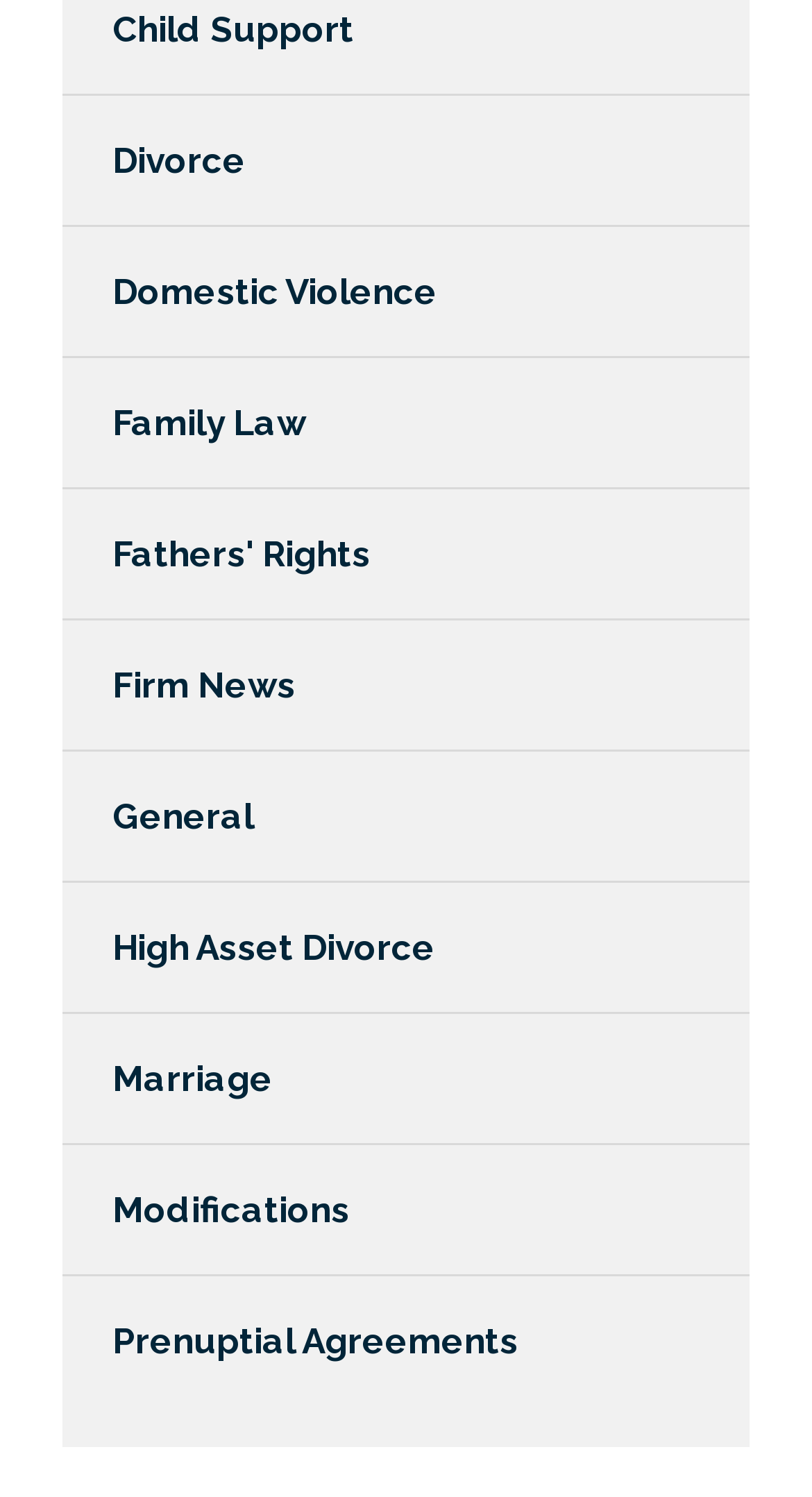Provide the bounding box coordinates of the HTML element this sentence describes: "August 31, 2013". The bounding box coordinates consist of four float numbers between 0 and 1, i.e., [left, top, right, bottom].

None